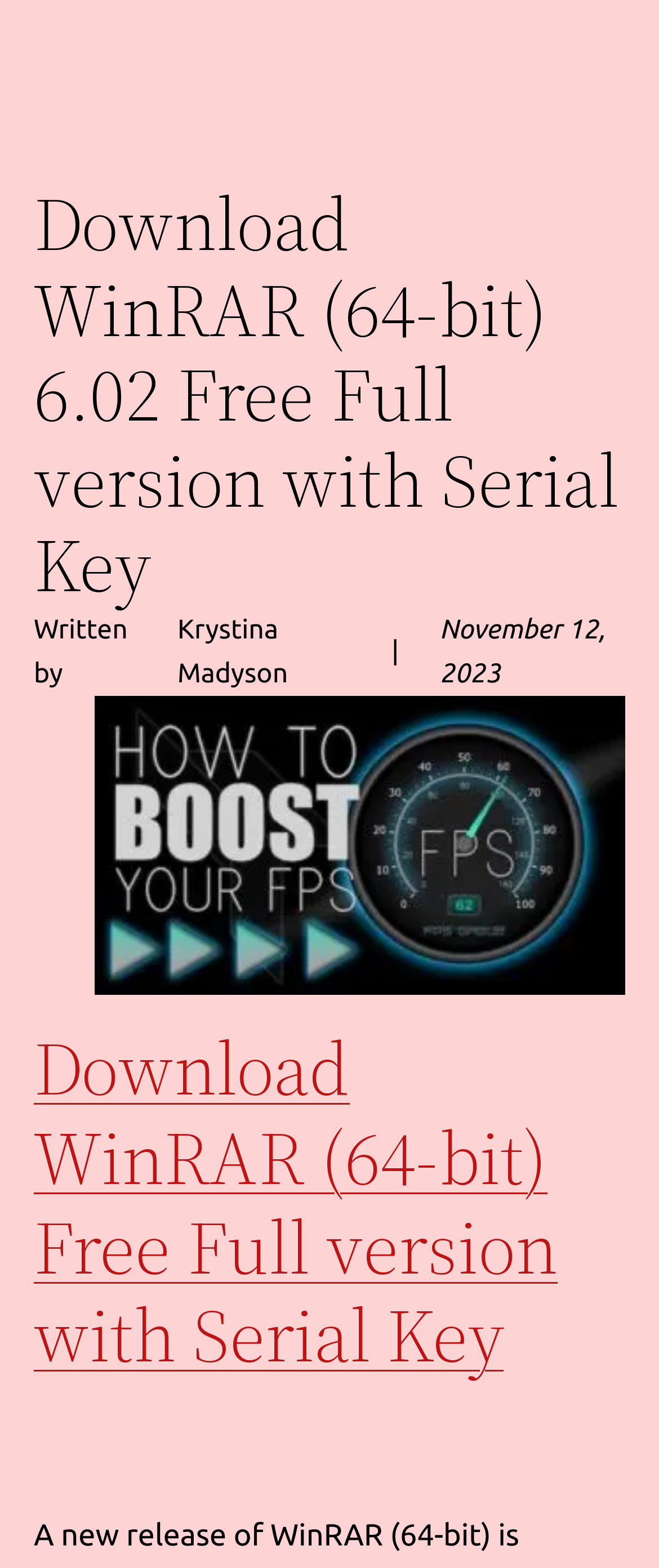Provide your answer to the question using just one word or phrase: What is the version of WinRAR available for download?

6.02